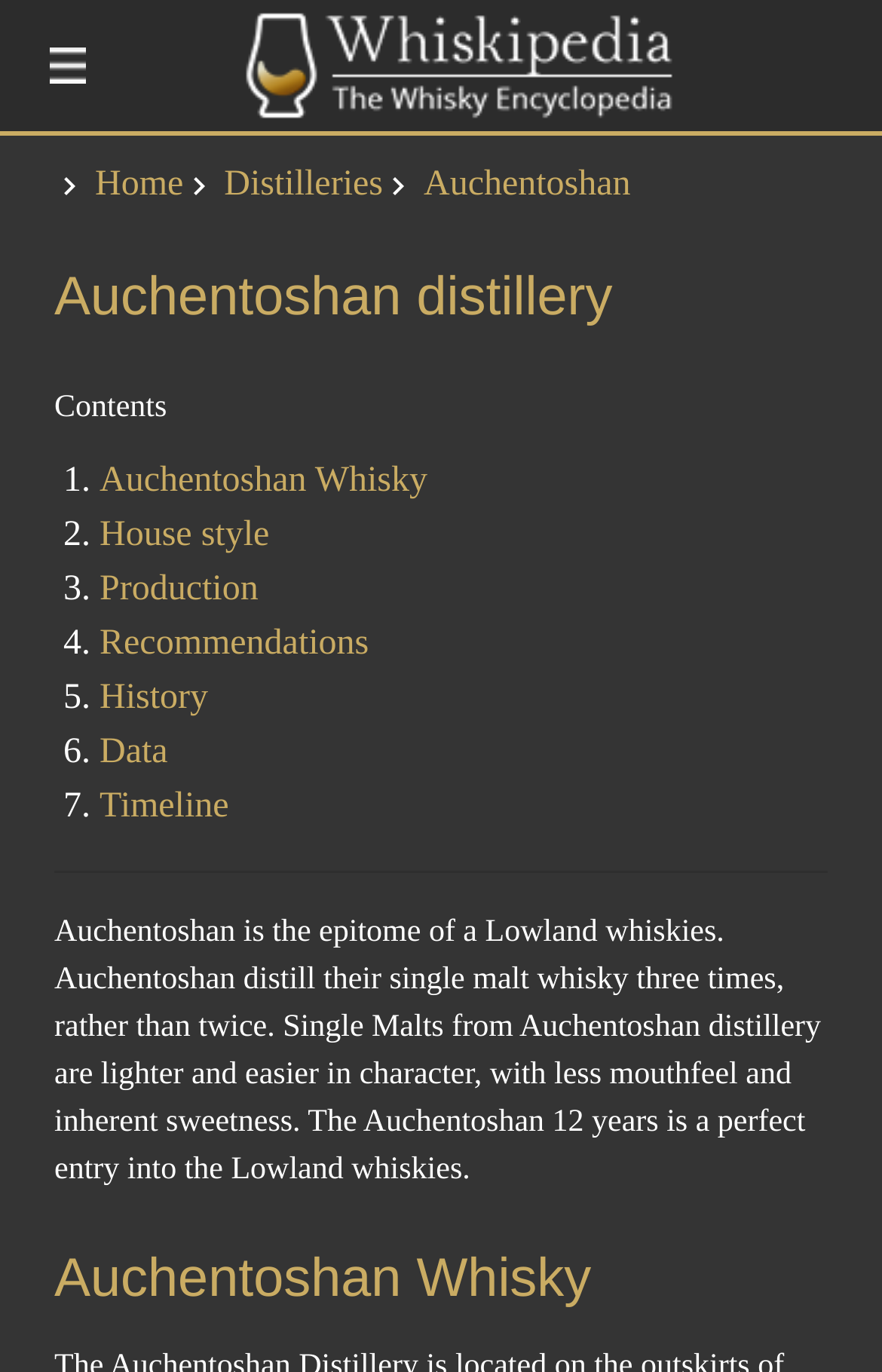Identify the bounding box of the HTML element described here: "History". Provide the coordinates as four float numbers between 0 and 1: [left, top, right, bottom].

[0.113, 0.495, 0.236, 0.523]